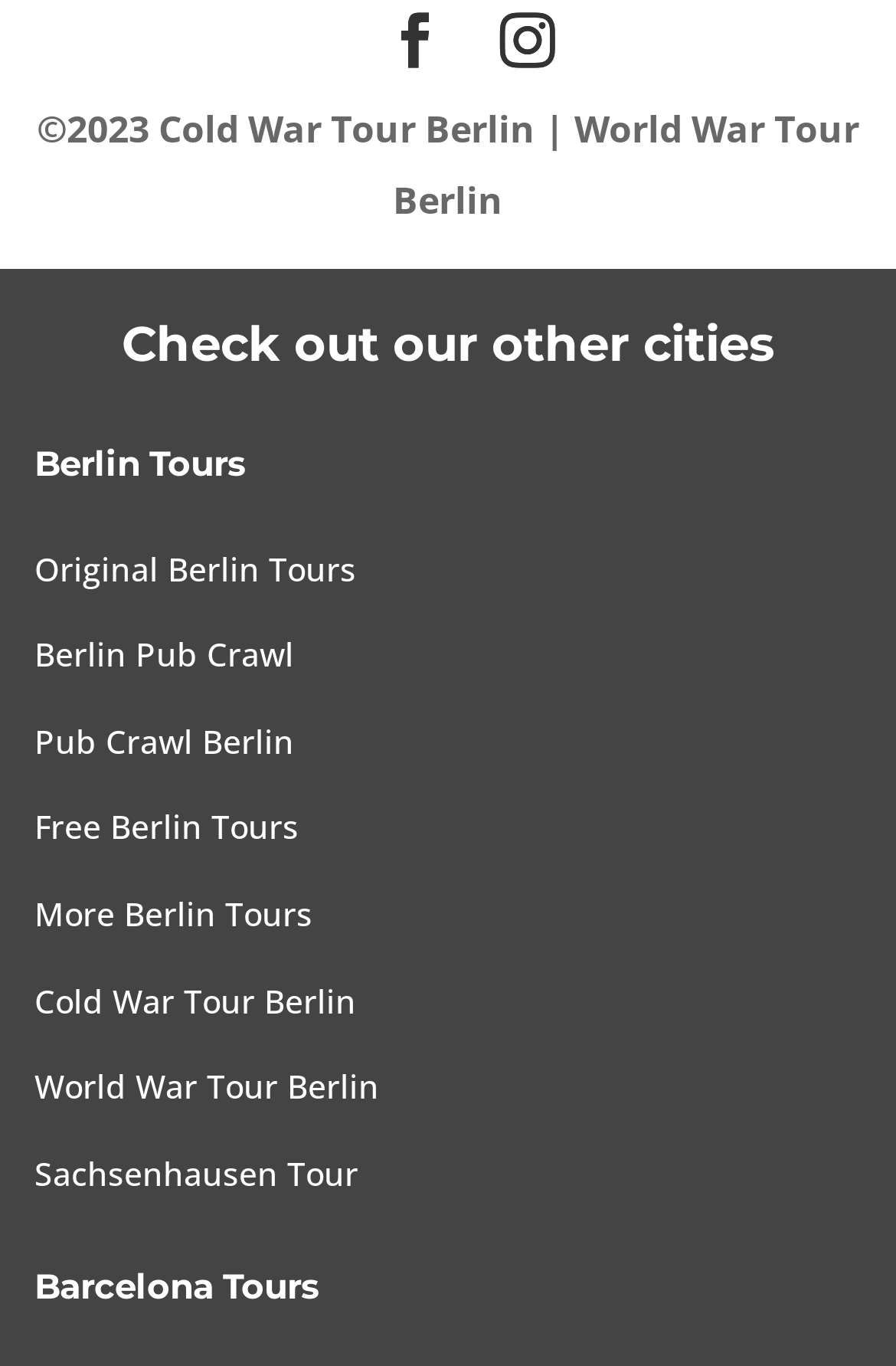Locate the bounding box coordinates of the clickable element to fulfill the following instruction: "Click the link to buy us a coffee". Provide the coordinates as four float numbers between 0 and 1 in the format [left, top, right, bottom].

None